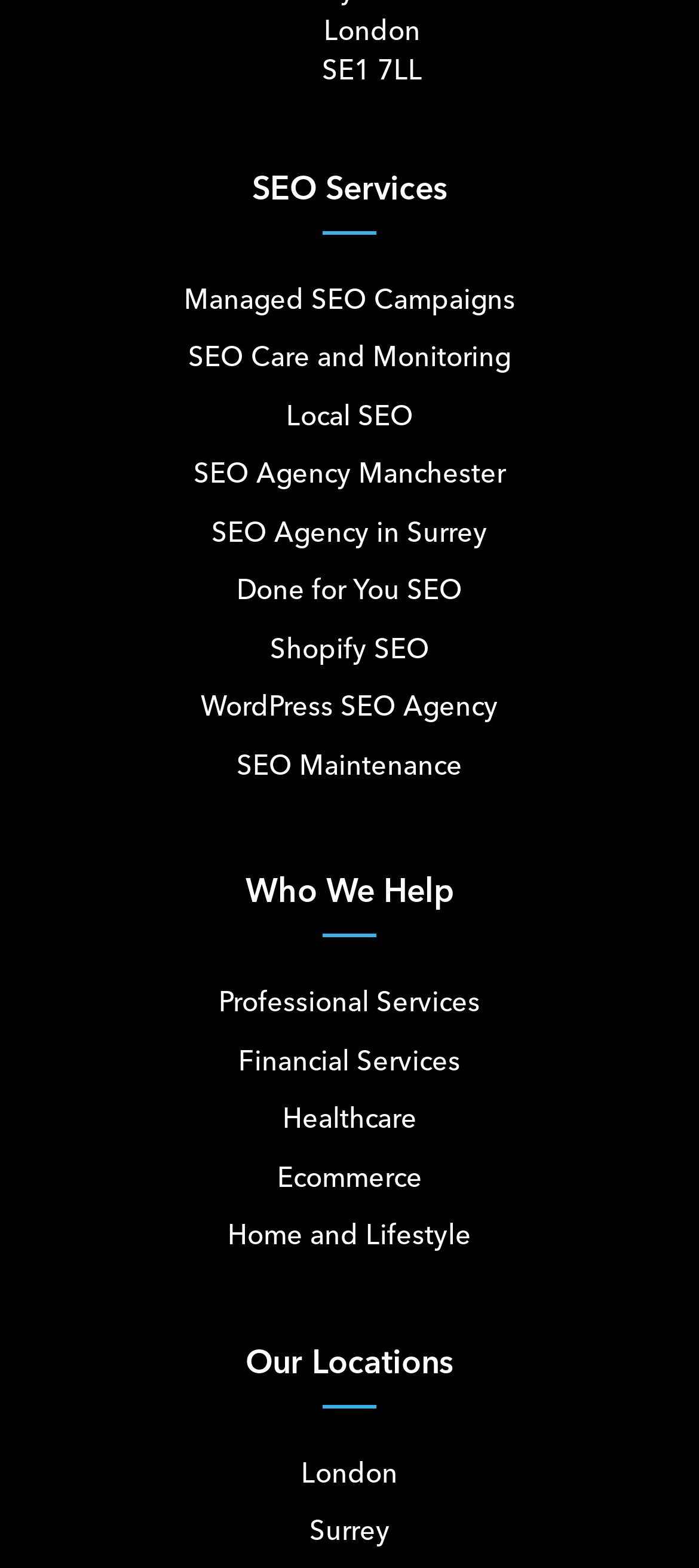What is the location mentioned at the top of the page?
Based on the image, please offer an in-depth response to the question.

The location 'London' is mentioned at the top of the page, along with the postcode 'SE1 7LL', indicating the company's location.